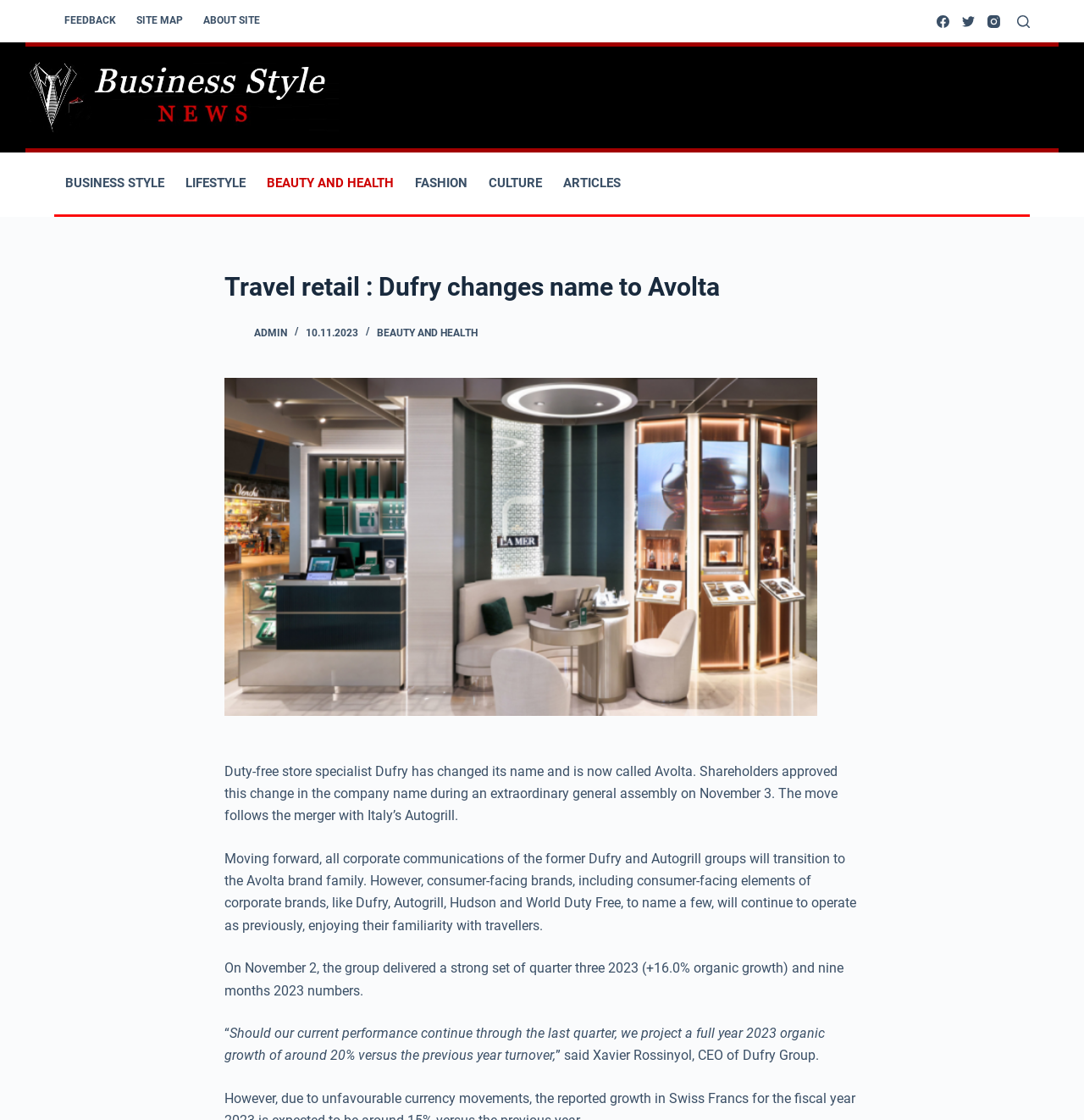Please determine the bounding box coordinates of the area that needs to be clicked to complete this task: 'Check WhatsApp Number'. The coordinates must be four float numbers between 0 and 1, formatted as [left, top, right, bottom].

None